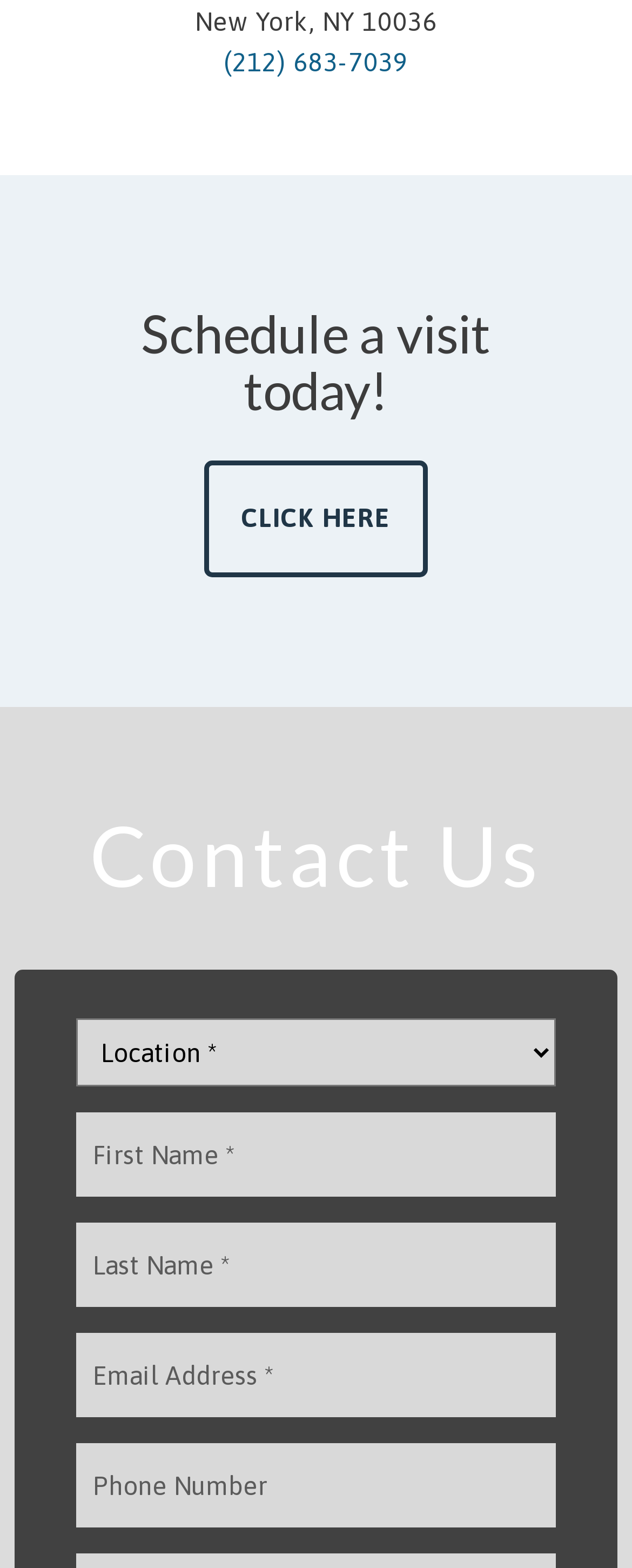How many input fields are there in the contact form? Examine the screenshot and reply using just one word or a brief phrase.

4